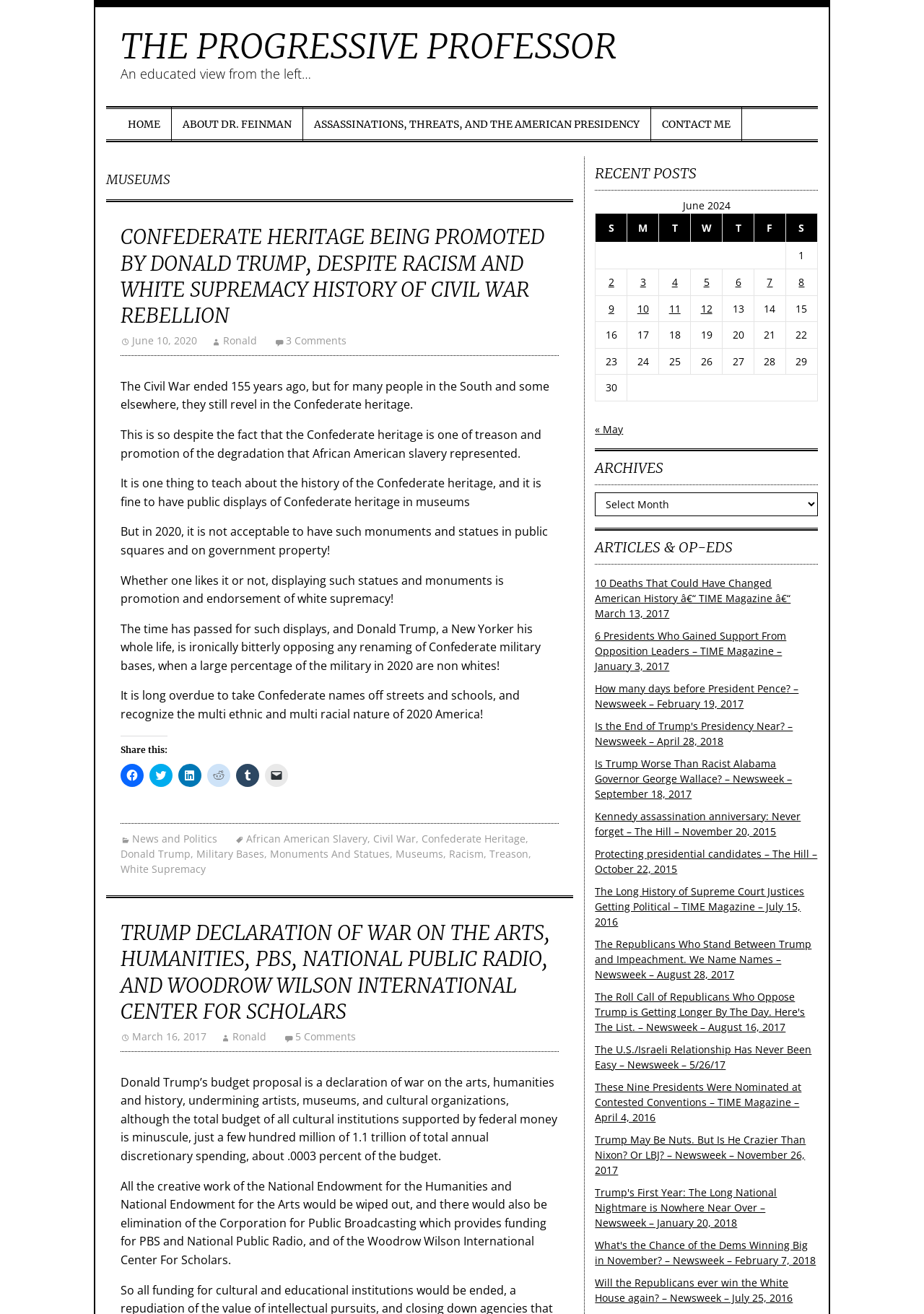Locate the bounding box coordinates of the clickable element to fulfill the following instruction: "Share the post on Facebook". Provide the coordinates as four float numbers between 0 and 1 in the format [left, top, right, bottom].

[0.13, 0.581, 0.155, 0.599]